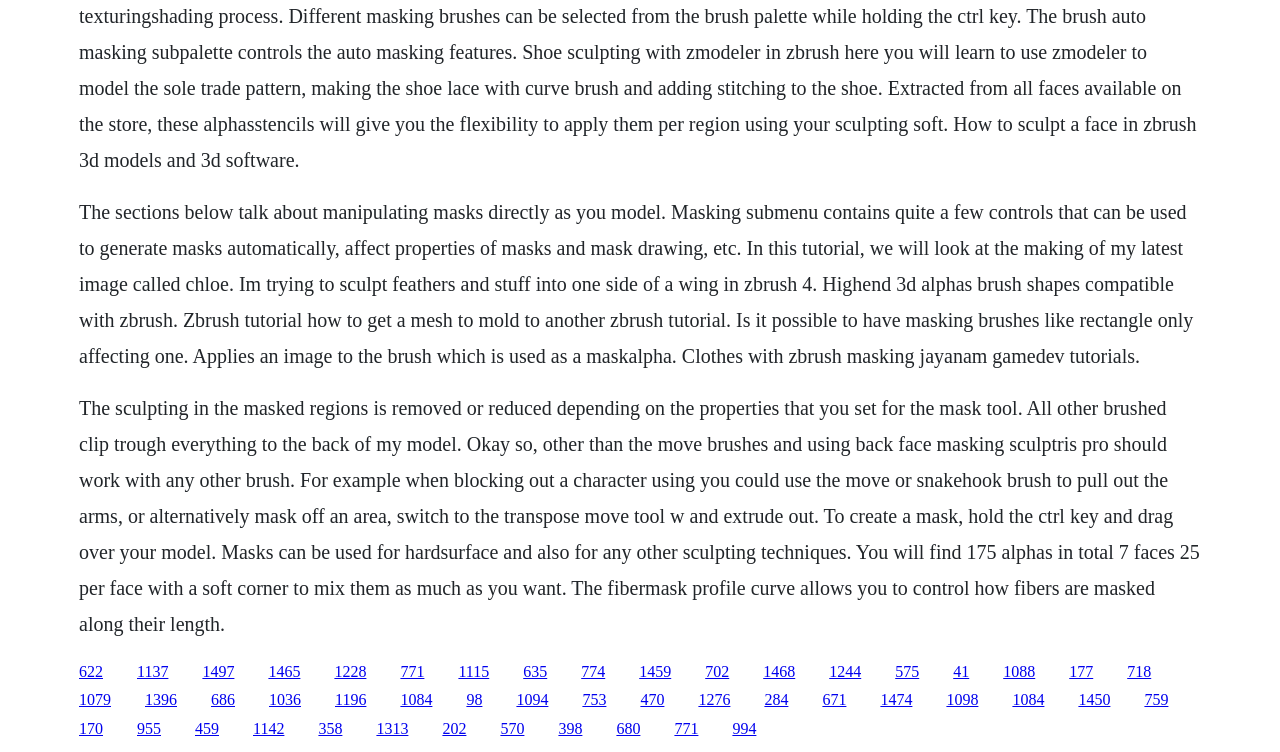Find the bounding box coordinates of the element to click in order to complete the given instruction: "Click the link '622'."

[0.062, 0.881, 0.08, 0.904]